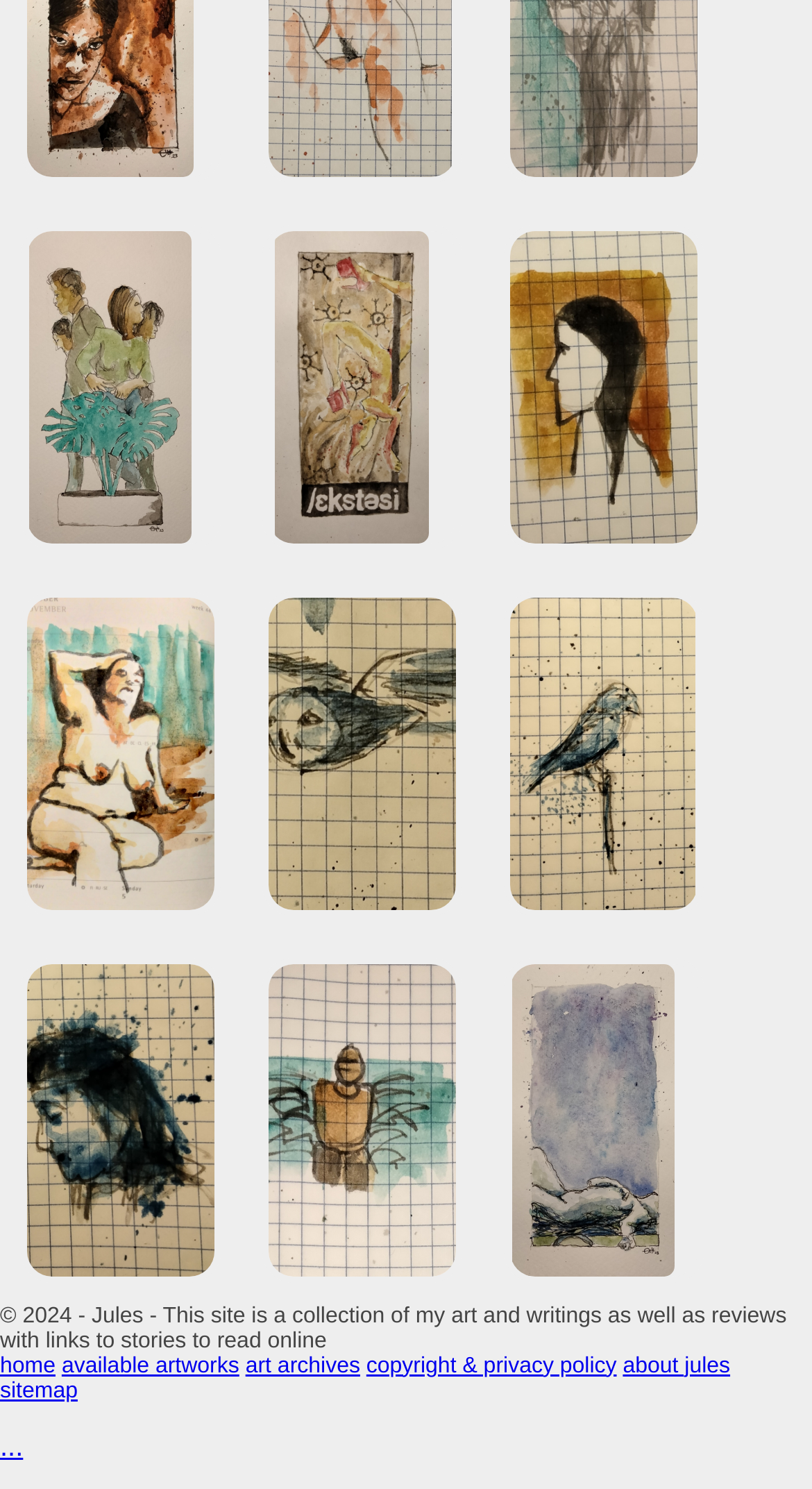Using the webpage screenshot, locate the HTML element that fits the following description and provide its bounding box: "available artworks".

[0.076, 0.909, 0.295, 0.925]